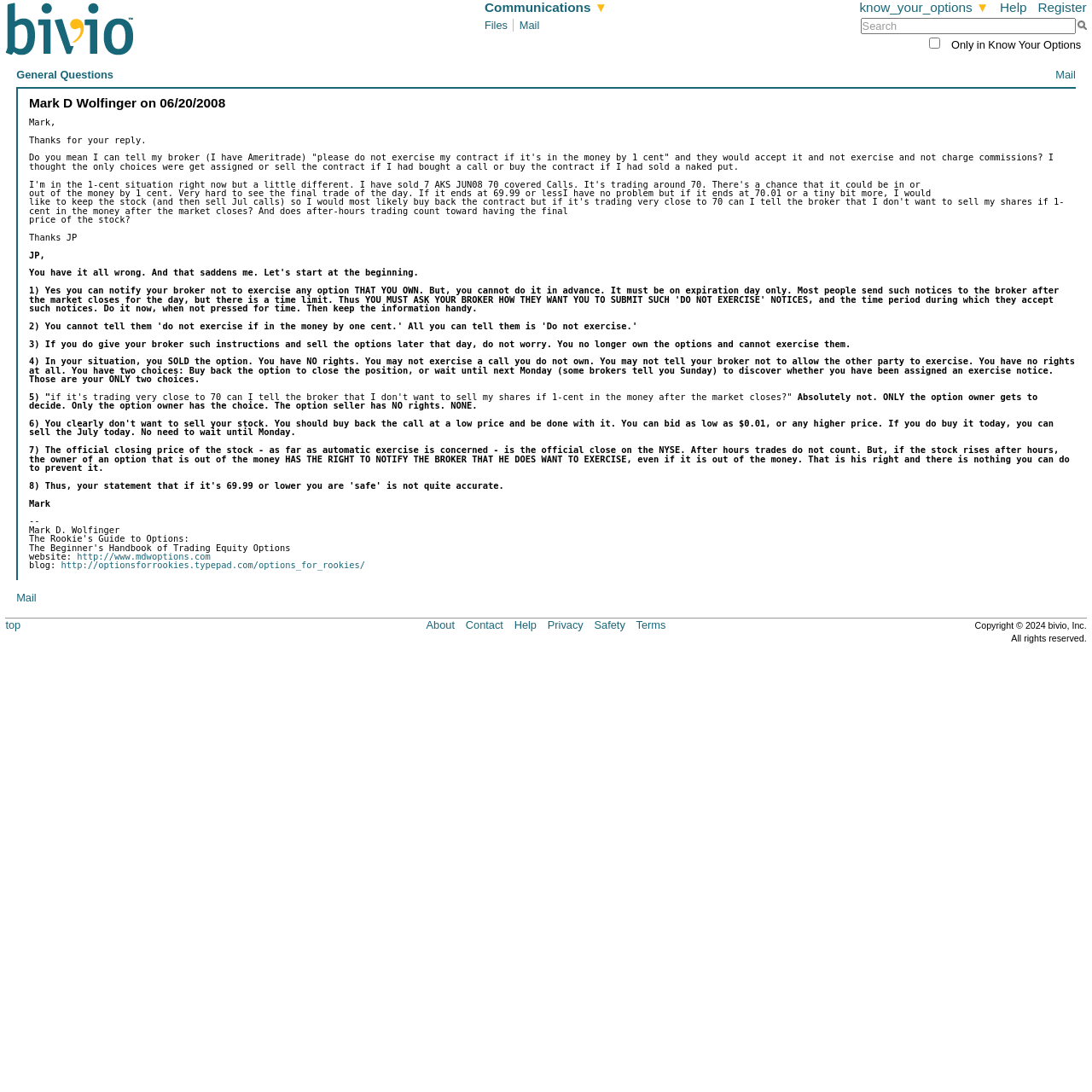Please specify the bounding box coordinates of the element that should be clicked to execute the given instruction: 'Go to the help page'. Ensure the coordinates are four float numbers between 0 and 1, expressed as [left, top, right, bottom].

[0.916, 0.0, 0.94, 0.013]